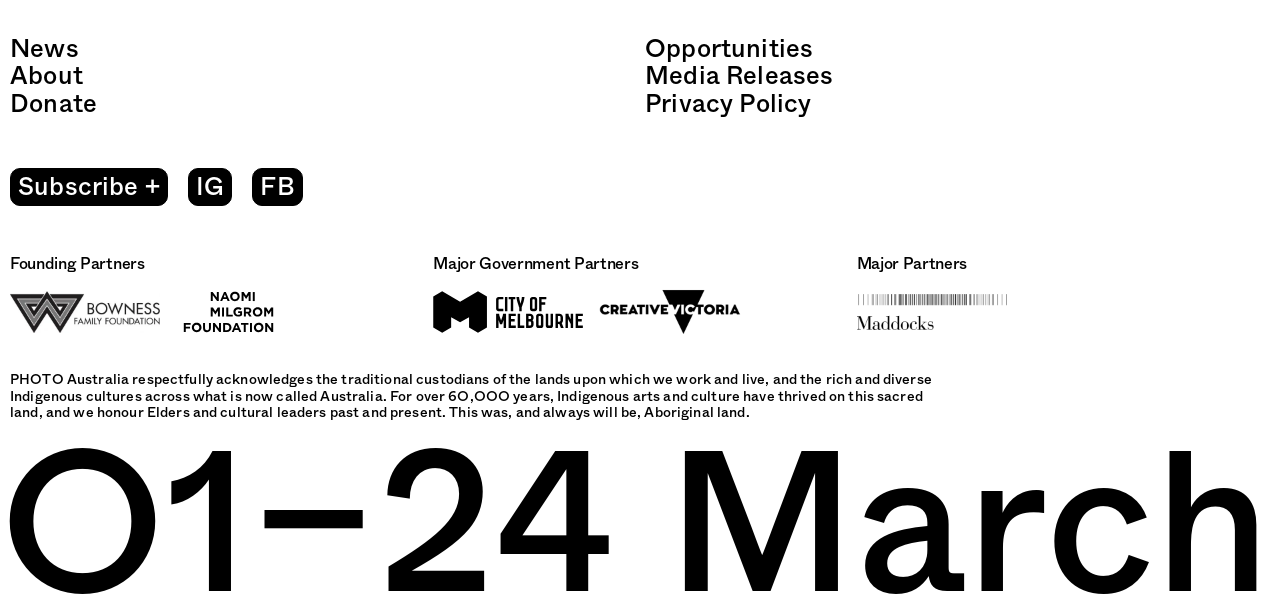Locate the bounding box coordinates of the element to click to perform the following action: 'Read more about Ruth Maddison's work'. The coordinates should be given as four float values between 0 and 1, in the form of [left, top, right, bottom].

[0.008, 0.181, 0.12, 0.243]